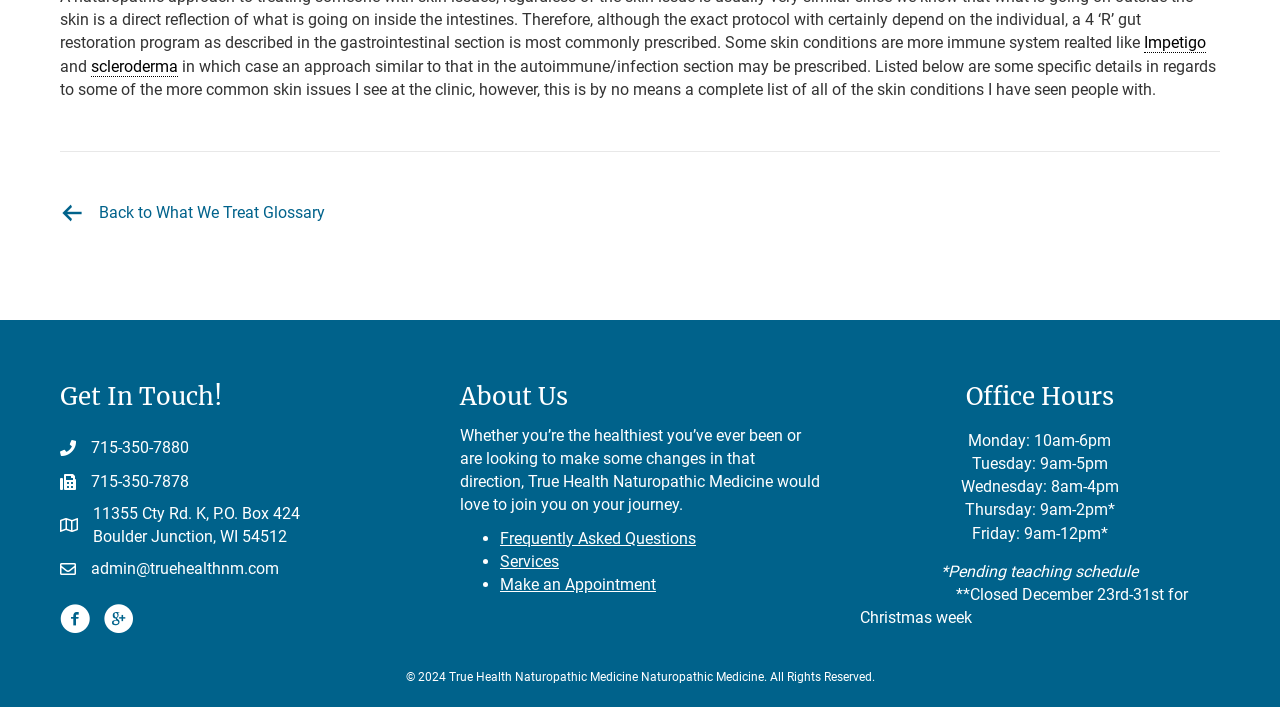Determine the bounding box for the UI element described here: "Services".

[0.391, 0.78, 0.437, 0.807]